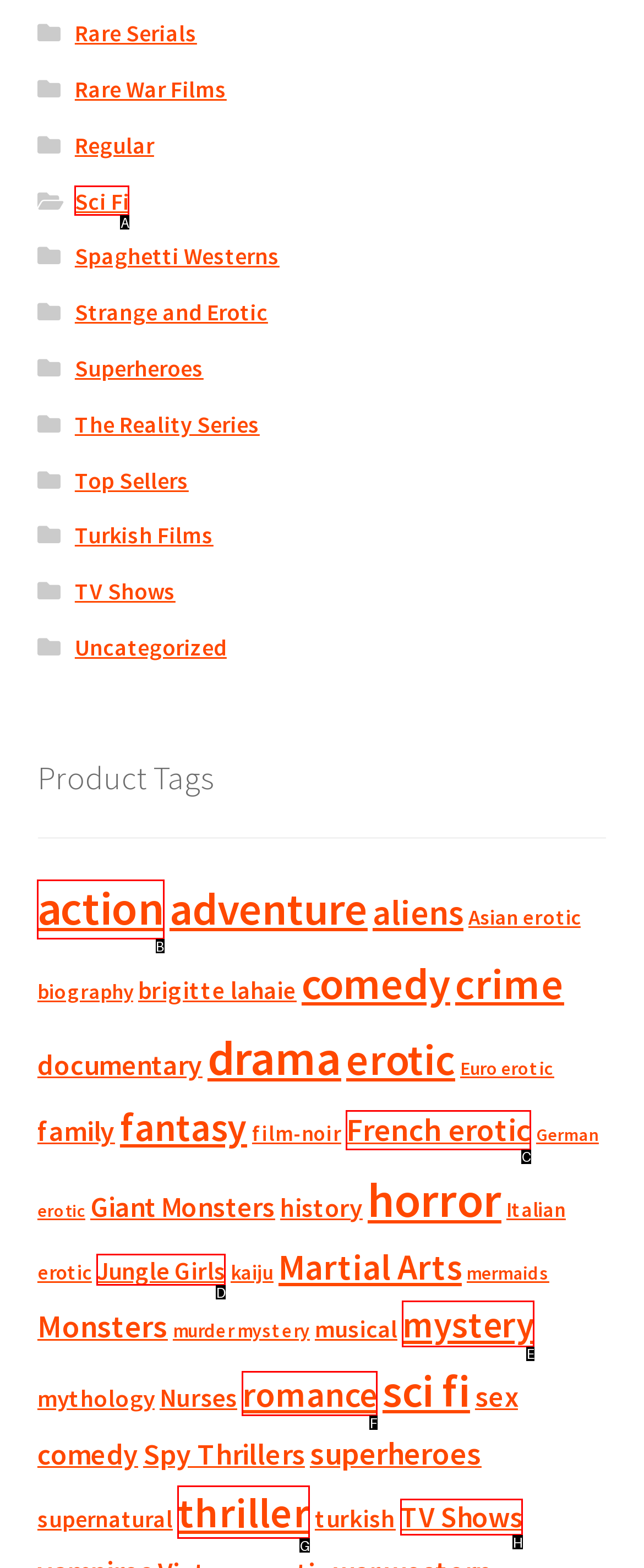Determine the letter of the element you should click to carry out the task: Browse action movies
Answer with the letter from the given choices.

B